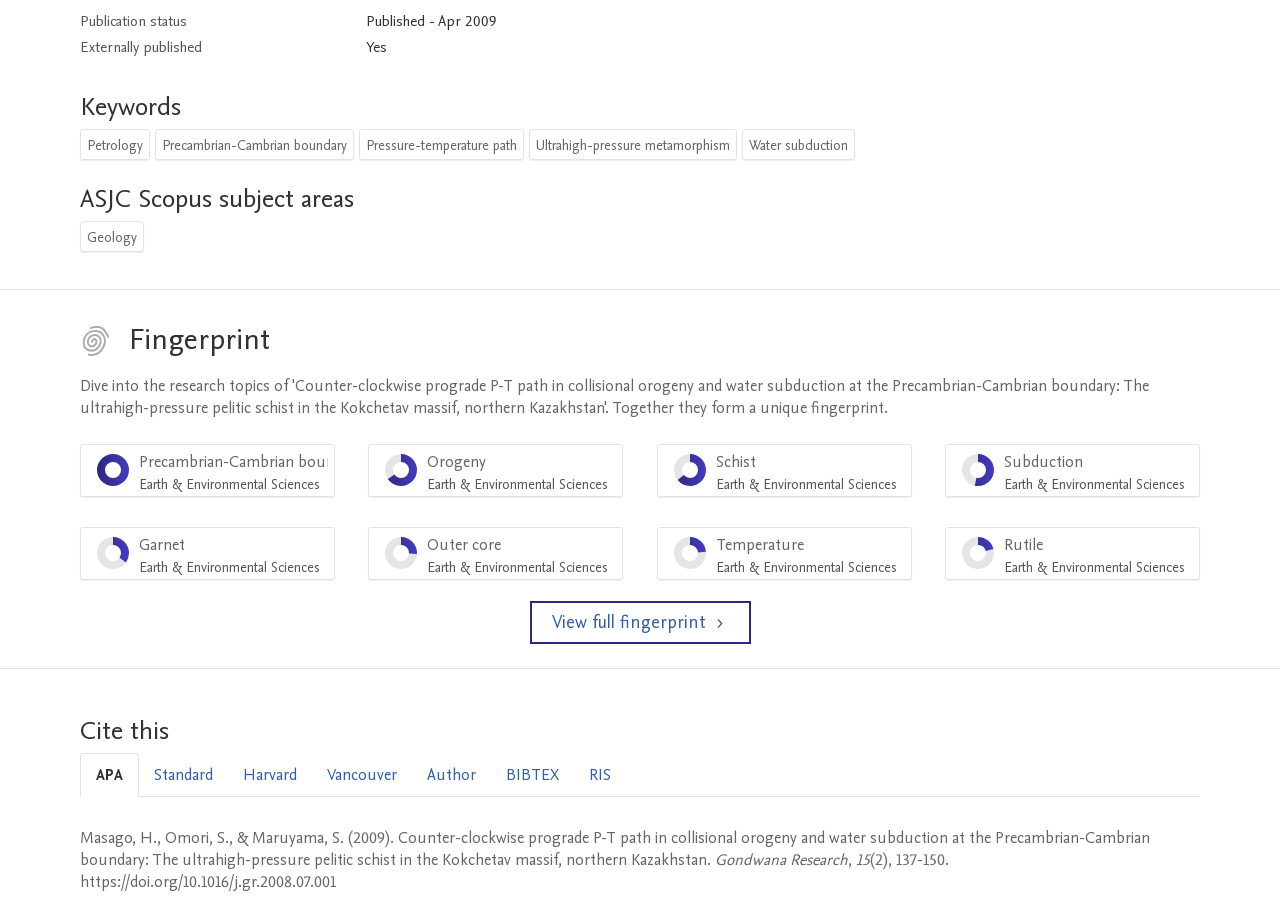Using the information from the screenshot, answer the following question thoroughly:
What are the keywords of this article?

The keywords can be found in the section labeled 'Keywords', which lists several keywords including 'Petrology', 'Precambrian-Cambrian boundary', 'Pressure-temperature path', and others.